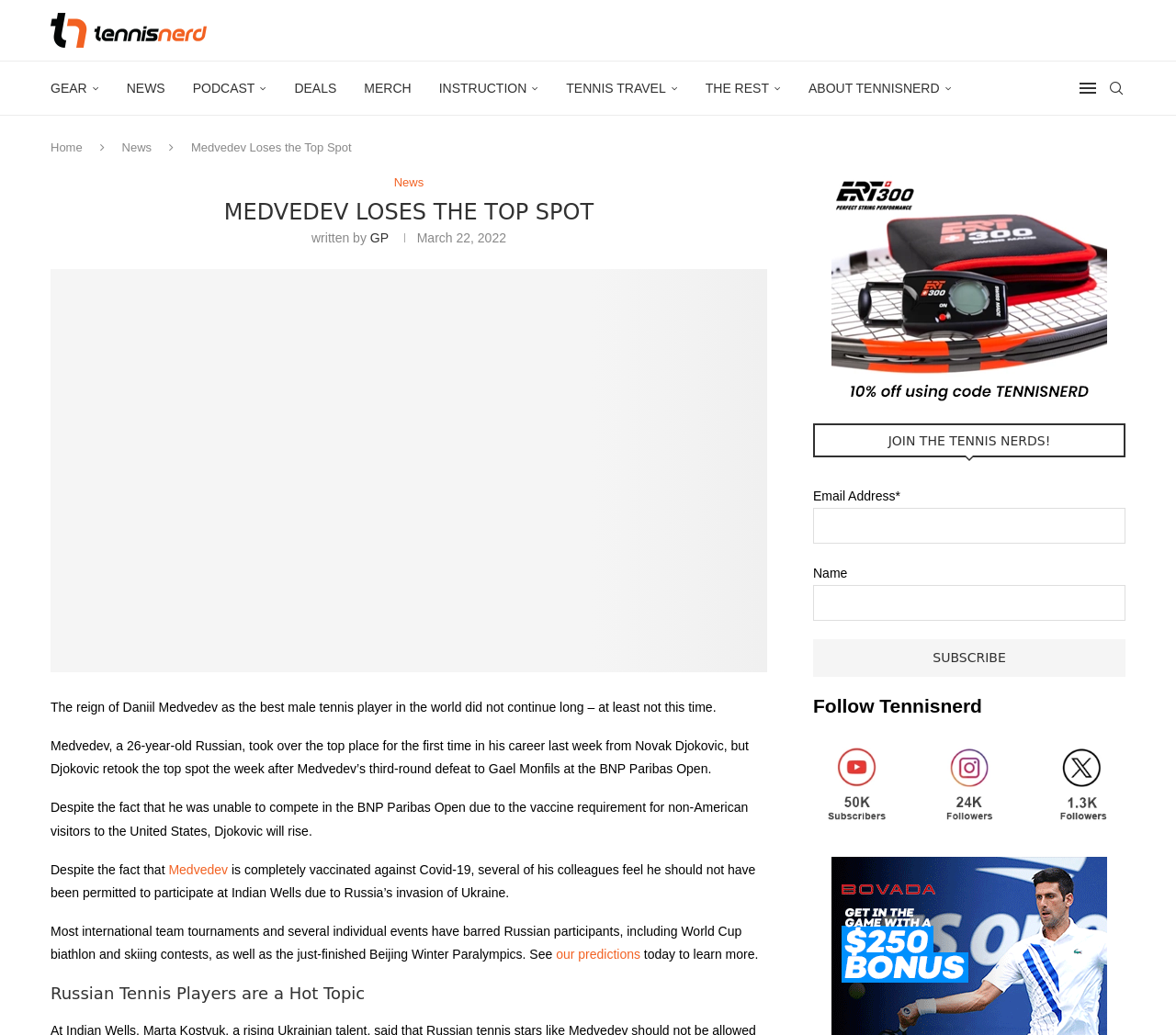Locate the bounding box coordinates of the element that should be clicked to fulfill the instruction: "Subscribe to the Tennisnerd newsletter".

[0.691, 0.618, 0.957, 0.654]